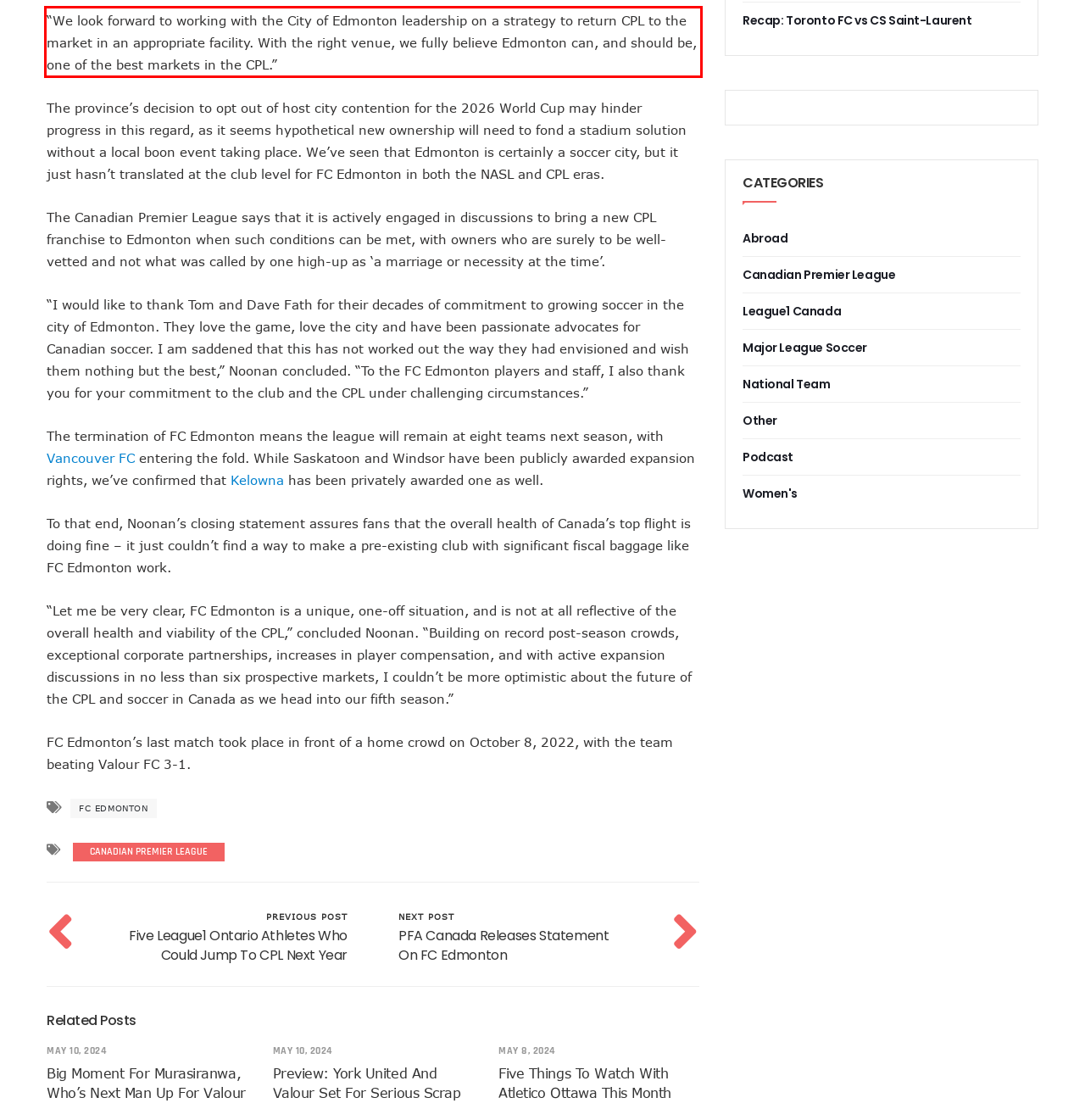In the given screenshot, locate the red bounding box and extract the text content from within it.

“We look forward to working with the City of Edmonton leadership on a strategy to return CPL to the market in an appropriate facility. With the right venue, we fully believe Edmonton can, and should be, one of the best markets in the CPL.”